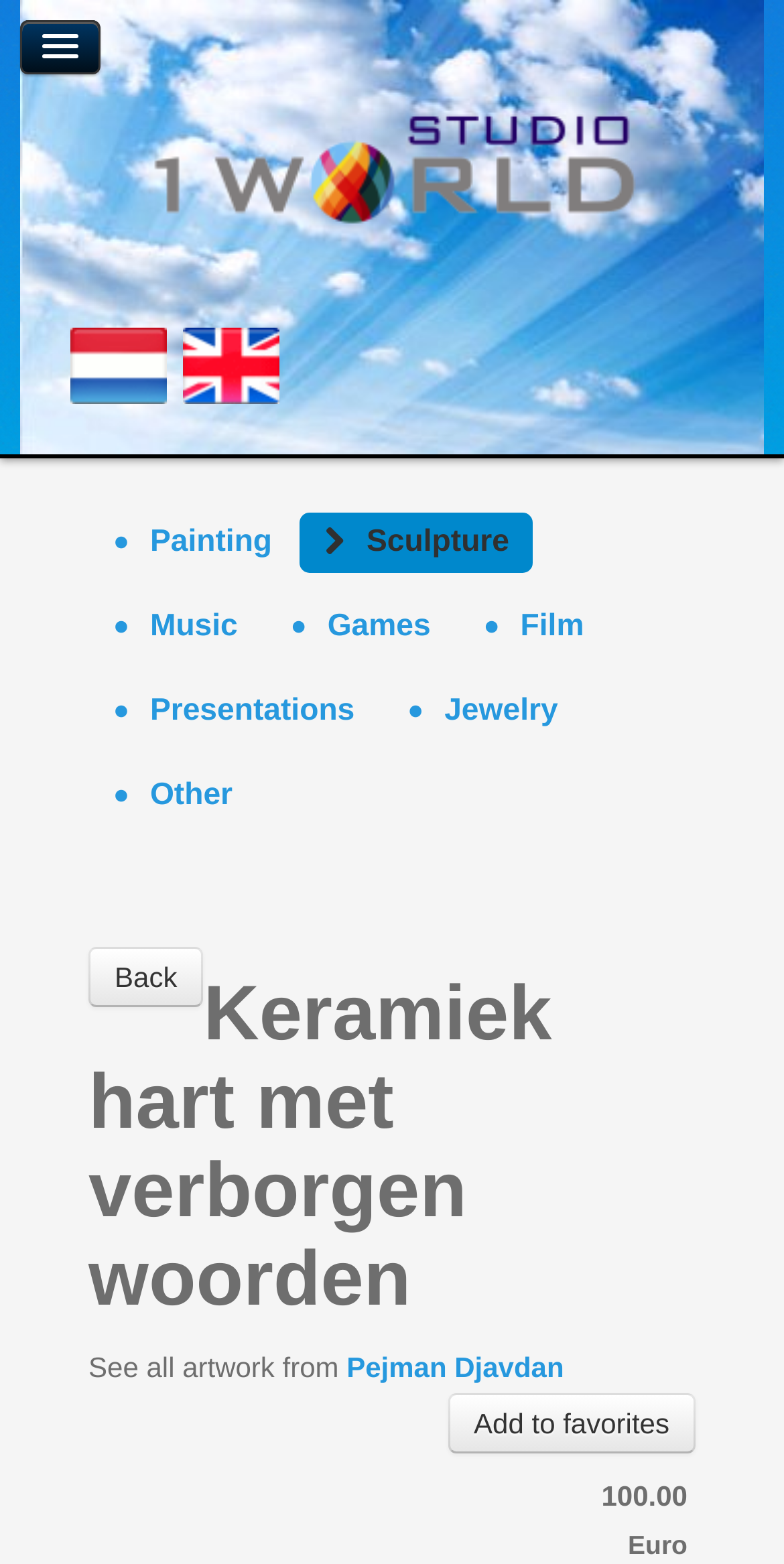Write a detailed summary of the webpage, including text, images, and layout.

This webpage is about a ceramic artwork, specifically a heart-shaped sculpture with a Persian text. At the top, there is a navigation menu with links to different categories, including "Art", "Sculpture", and others. Below the navigation menu, there are two links to the website "studio1world bahai inspired art" in Dutch and English, each accompanied by a small image.

On the left side, there is a list of links to different art forms, including "Painting", "Sculpture", "Music", "Games", "Film", "Presentations", "Jewelry", and "Other". Below this list, there is a "Back" button.

The main content of the webpage is a heading that reads "Keramiek hart met verborgen woorden", which is the title of the artwork. Below the heading, there is a text that says "See all artwork from" followed by a link to the artist's name, "Pejman Djavdan".

On the right side, there is a button to "Add to favorites" and a price tag of "100.00 Euro" displayed below it. Overall, the webpage is dedicated to showcasing a specific ceramic artwork and providing links to related content and the artist's profile.